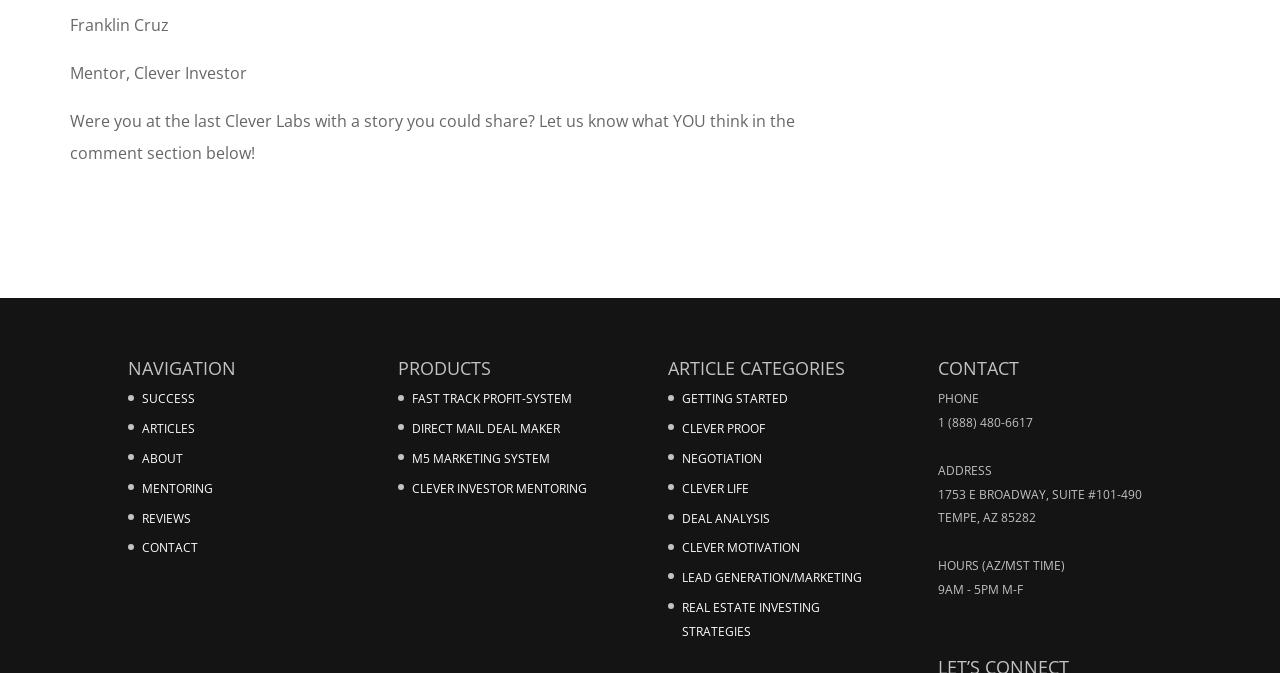What is the name of the product 'FAST TRACK PROFIT-SYSTEM' under?
Based on the image, answer the question with as much detail as possible.

The name of the product 'FAST TRACK PROFIT-SYSTEM' is under the heading 'PRODUCTS', which can be found in the middle section of the webpage.